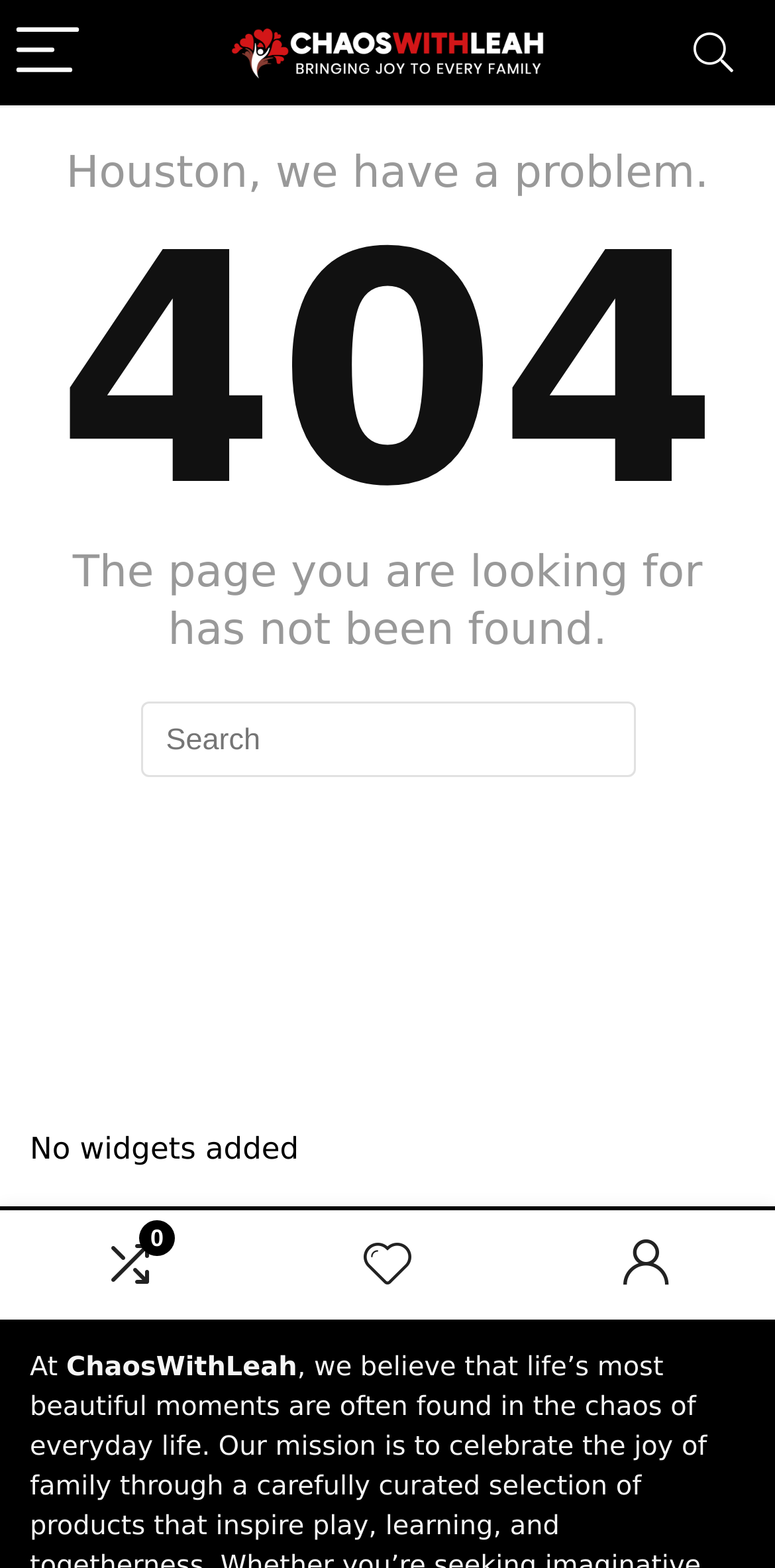What is the purpose of the search bar?
Based on the image, give a concise answer in the form of a single word or short phrase.

To search for content